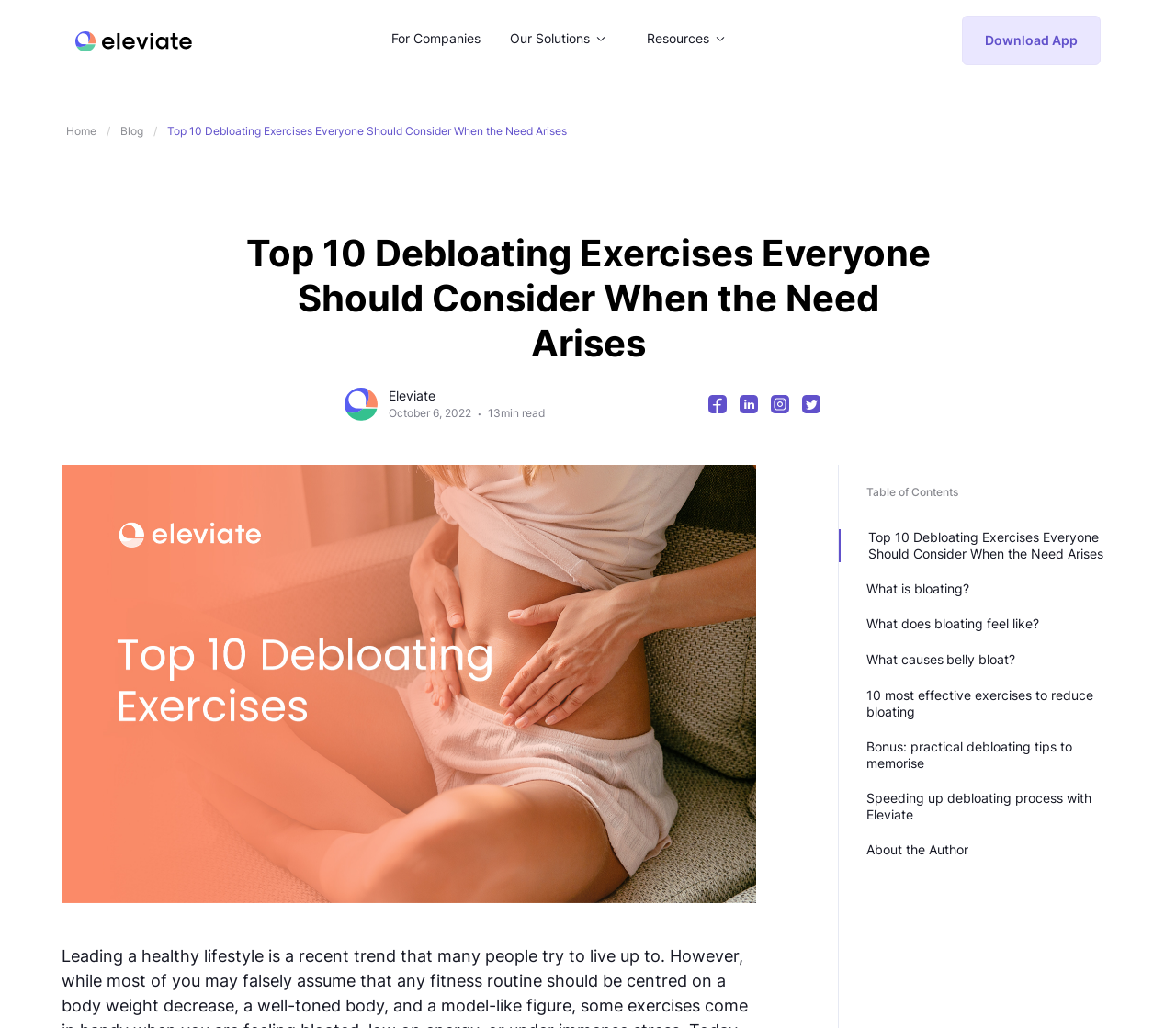Use a single word or phrase to answer the question:
How many links are in the table of contents section?

9